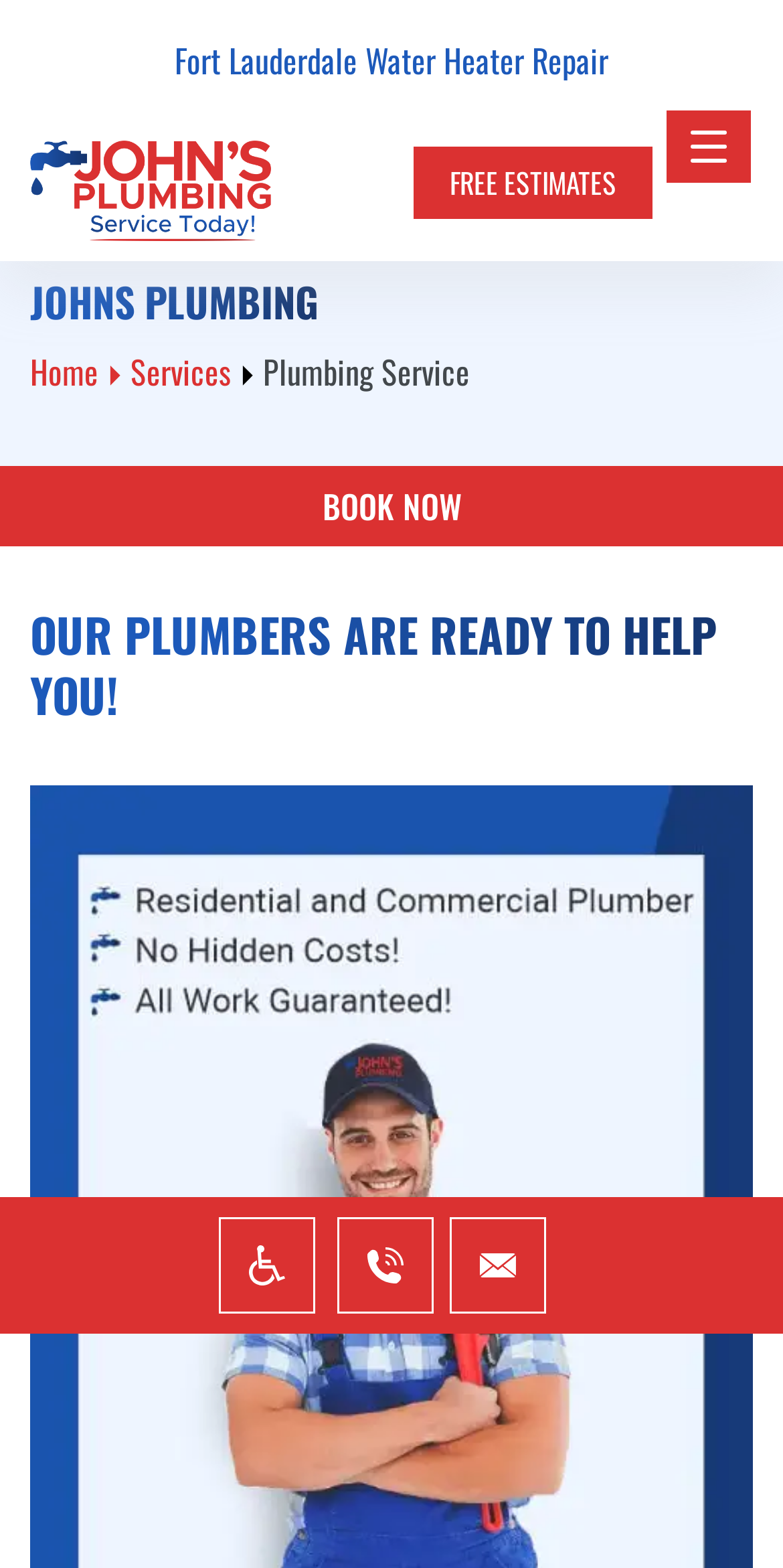Find the bounding box coordinates corresponding to the UI element with the description: "(954) 923-4184". The coordinates should be formatted as [left, top, right, bottom], with values as floats between 0 and 1.

[0.038, 0.09, 0.346, 0.153]